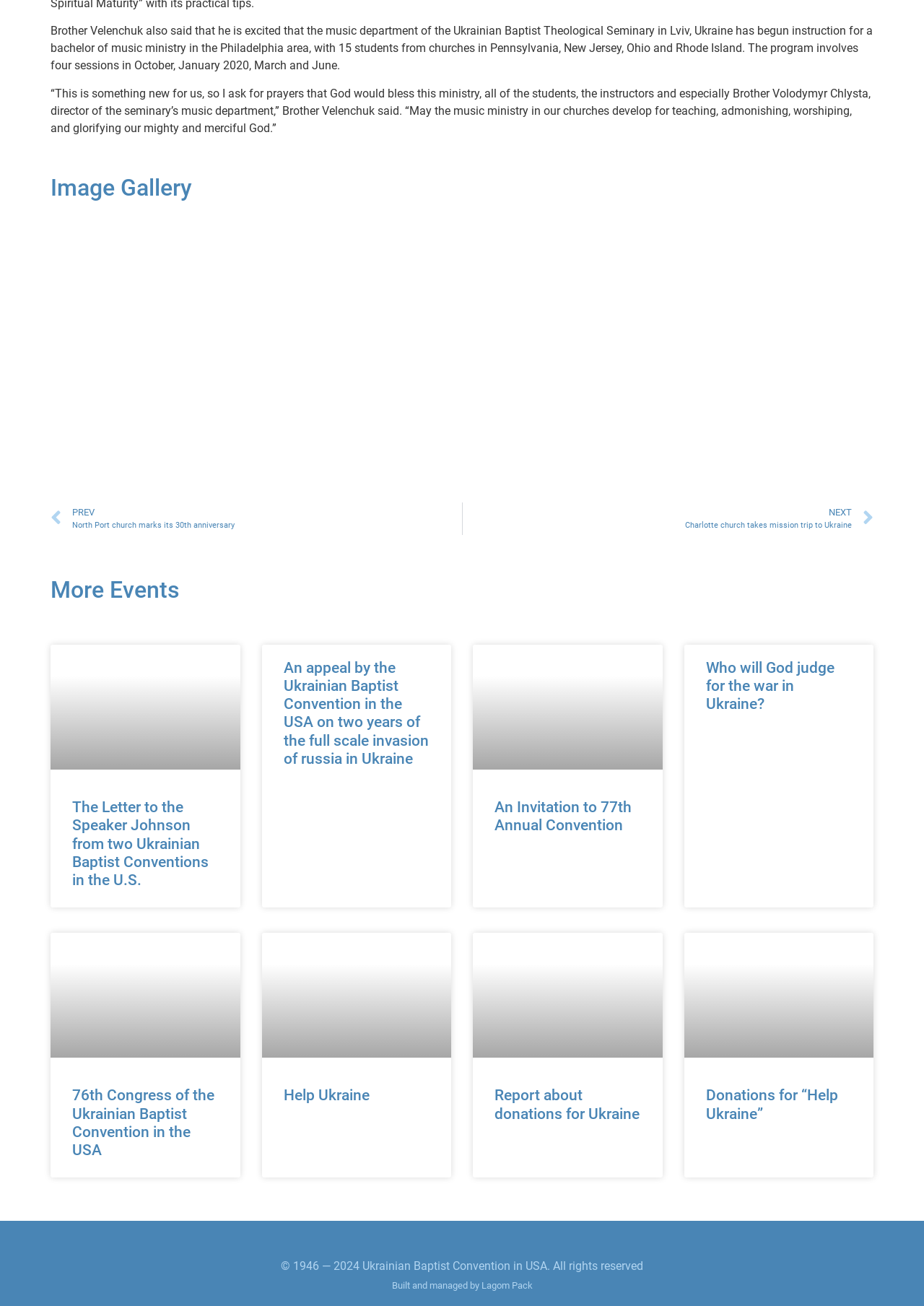How many image links are there in the Image Gallery?
Give a single word or phrase as your answer by examining the image.

5